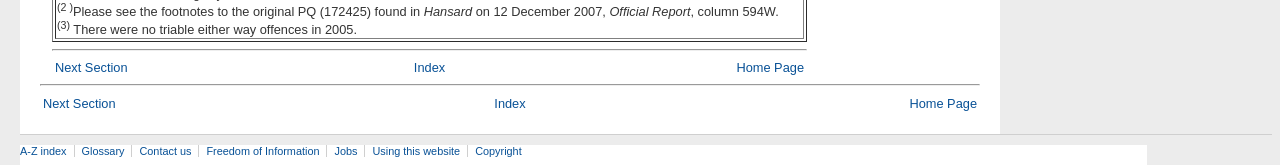Could you provide the bounding box coordinates for the portion of the screen to click to complete this instruction: "contact us"?

[0.103, 0.878, 0.155, 0.951]